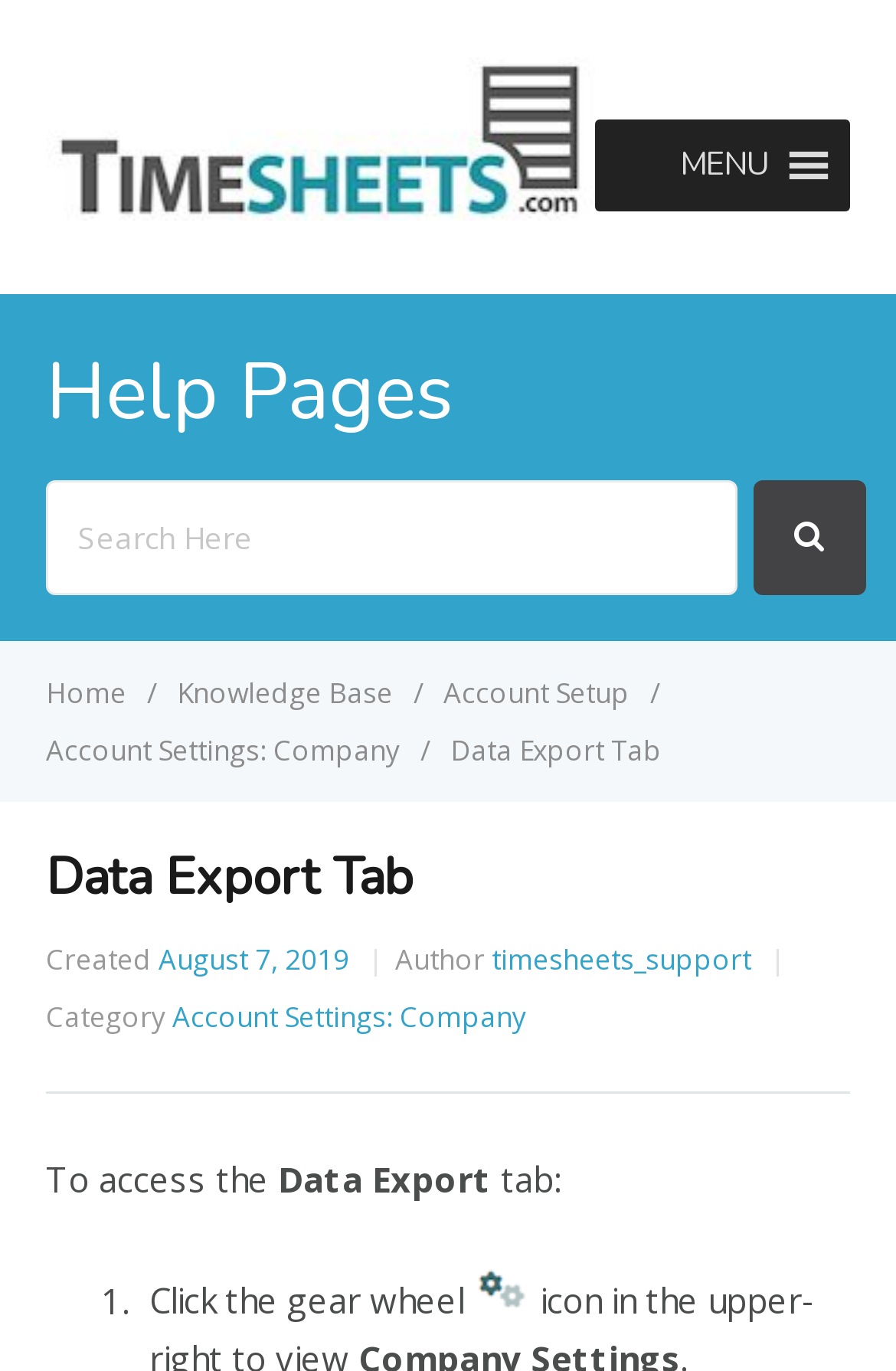Provide a brief response to the question below using one word or phrase:
What is the purpose of the gear wheel?

To access the Data Export tab